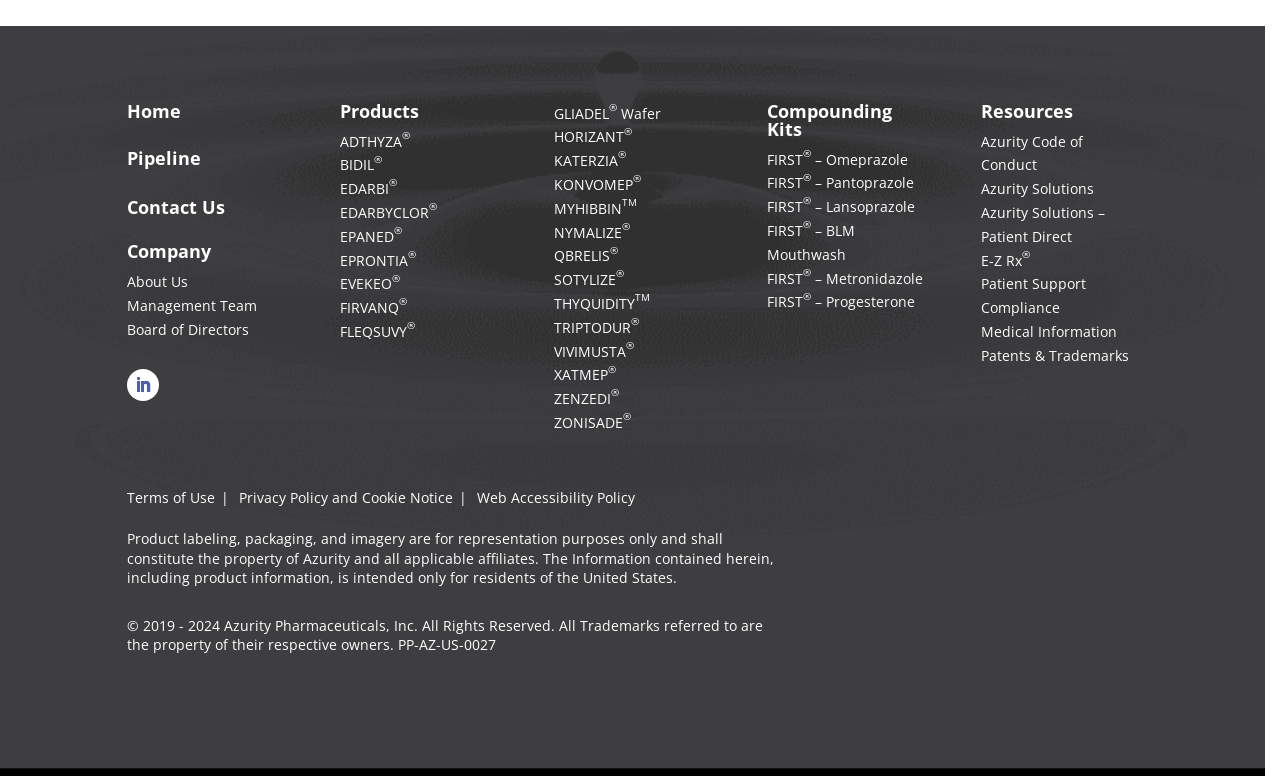Please determine the bounding box coordinates of the element's region to click for the following instruction: "Read Azurity Code of Conduct".

[0.766, 0.17, 0.846, 0.226]